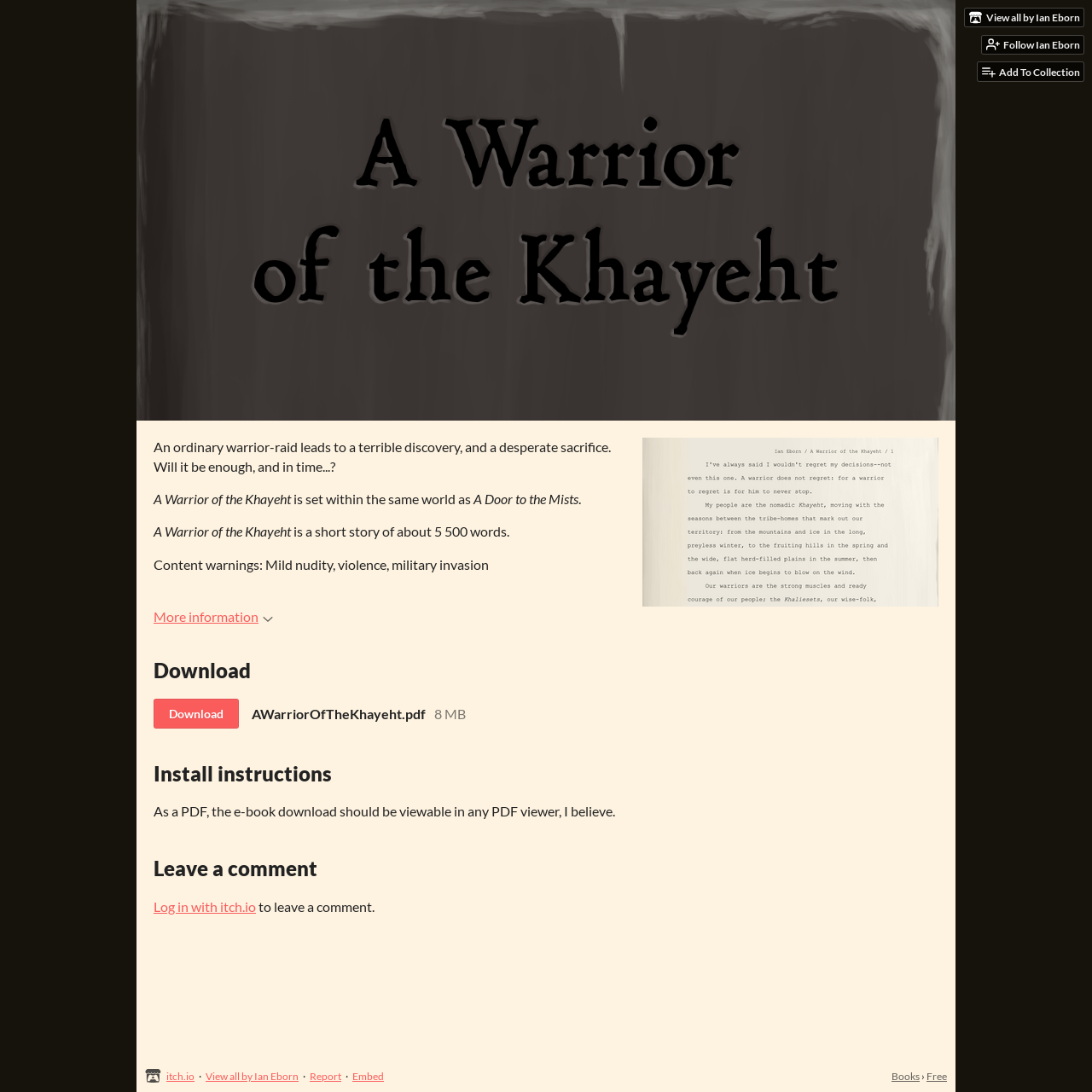Calculate the bounding box coordinates for the UI element based on the following description: "Embed". Ensure the coordinates are four float numbers between 0 and 1, i.e., [left, top, right, bottom].

[0.323, 0.98, 0.352, 0.991]